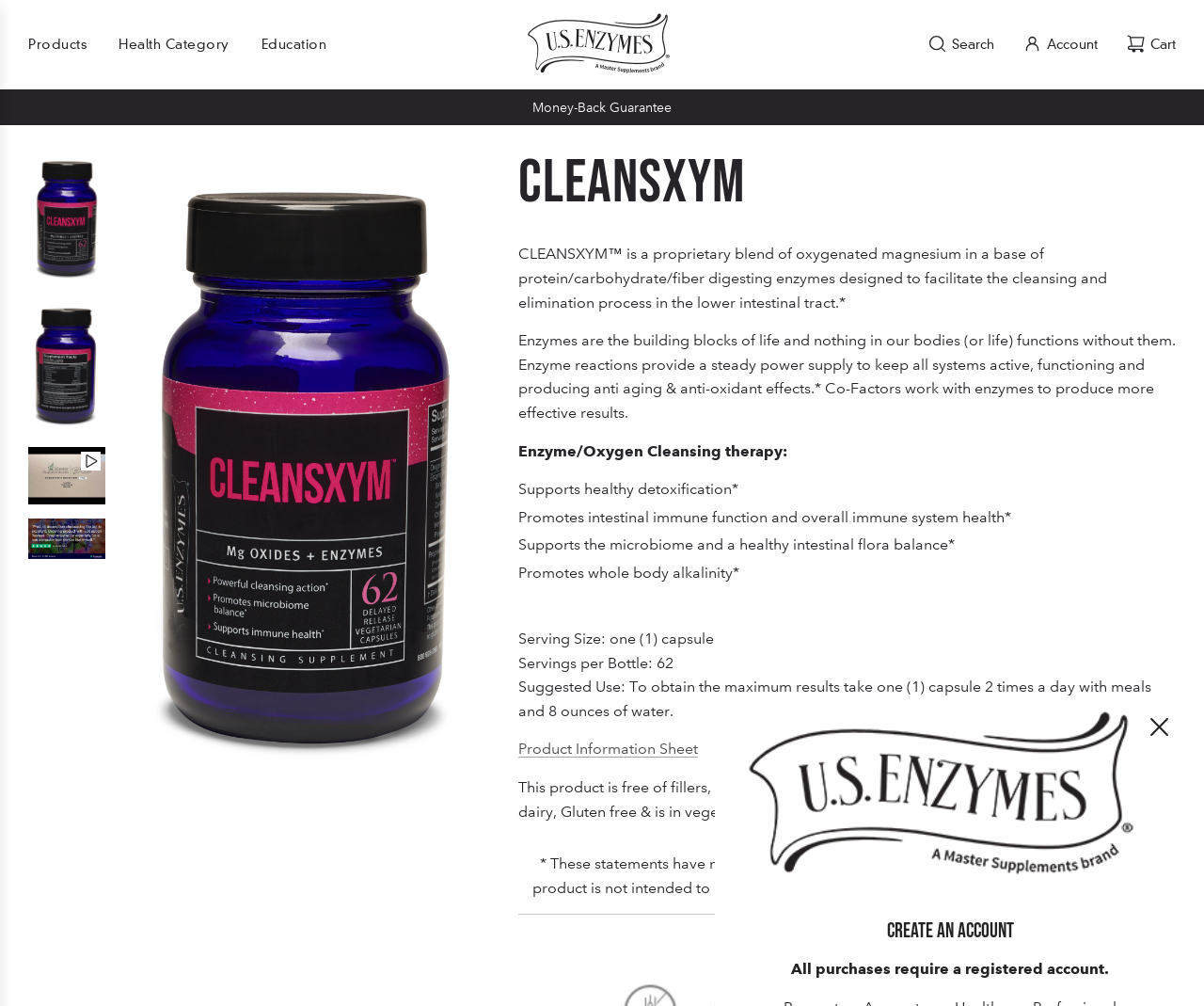Provide the bounding box coordinates of the UI element that matches the description: "Education".

[0.205, 0.019, 0.283, 0.068]